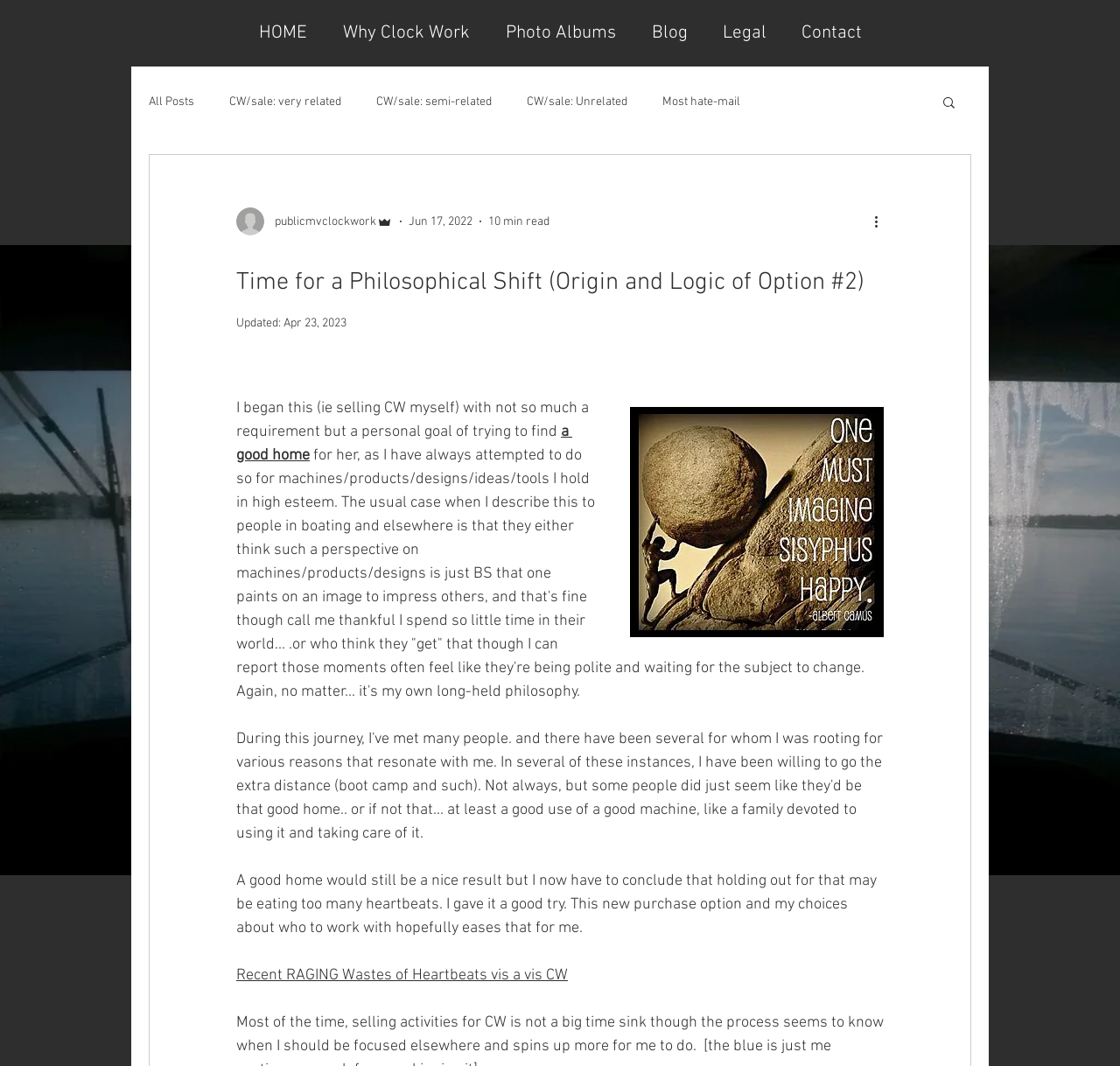Please locate the bounding box coordinates of the region I need to click to follow this instruction: "Click on the More actions button".

[0.778, 0.198, 0.797, 0.218]